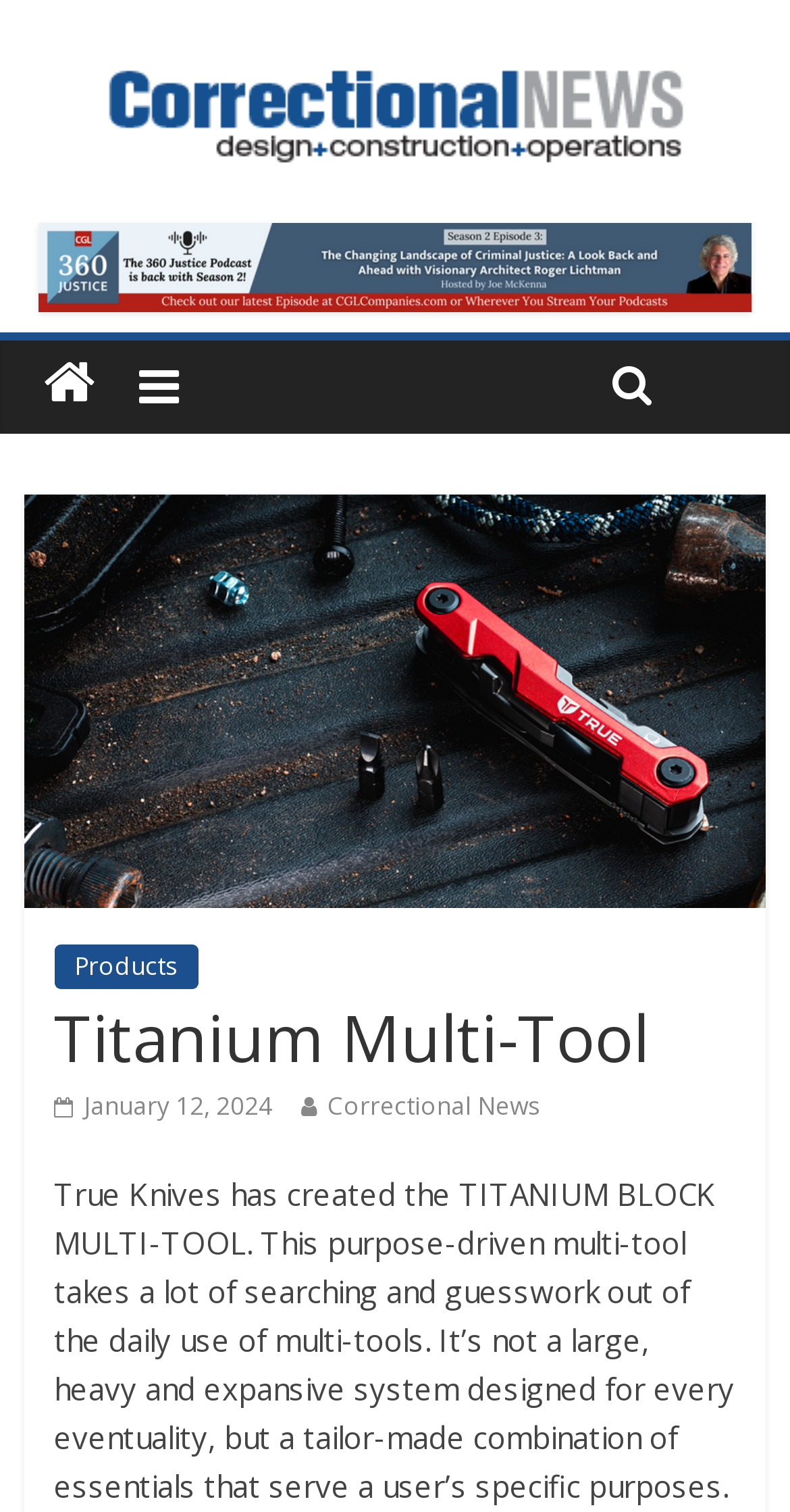What is the name of the multi-tool?
Kindly give a detailed and elaborate answer to the question.

I found the answer by looking at the heading element with the text 'Titanium Multi-Tool' which is a child of the HeaderAsNonLandmark element.